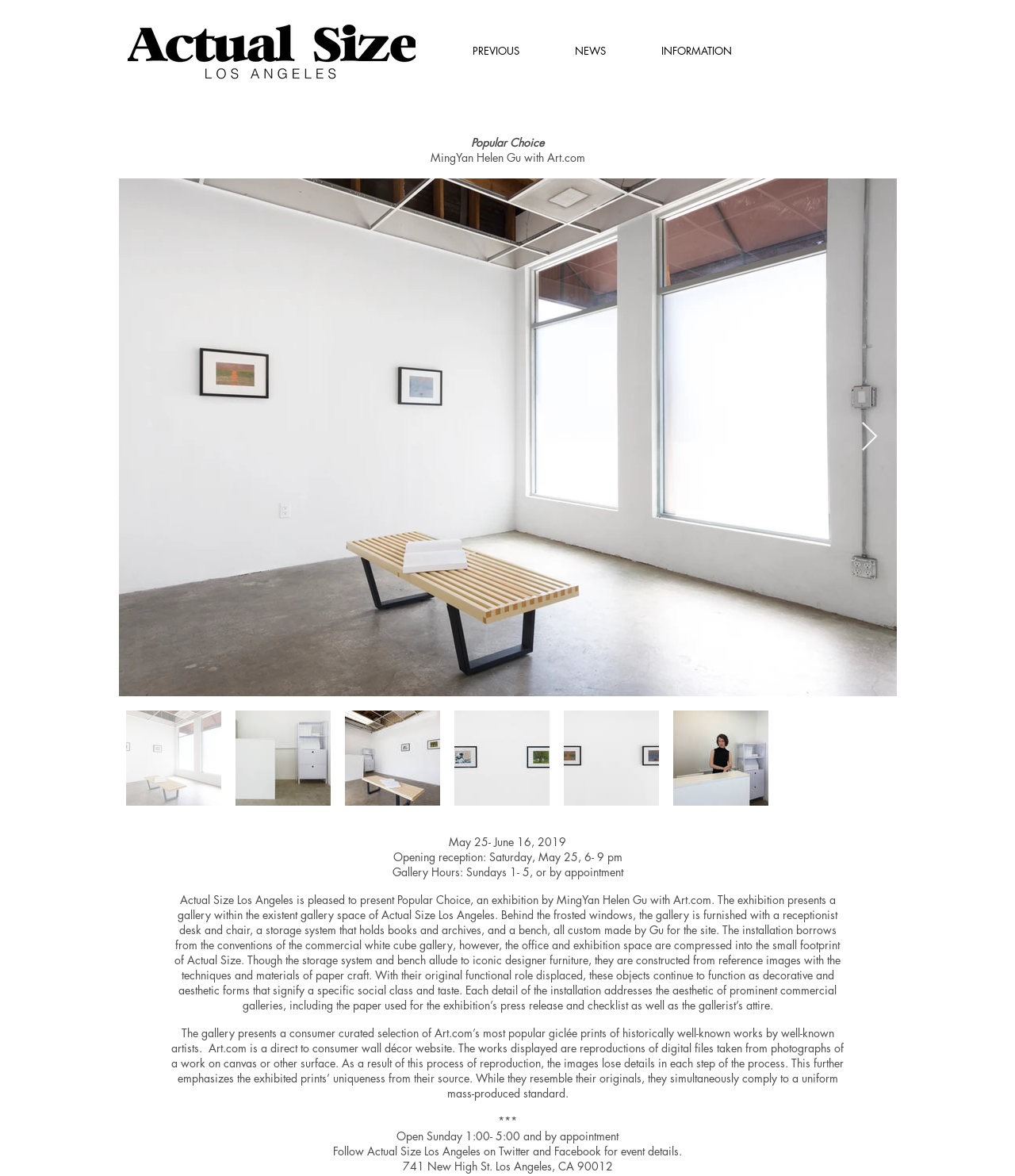Based on the image, provide a detailed and complete answer to the question: 
What is the date of the opening reception?

The answer can be found in the text description of the exhibition, which mentions 'Opening reception: Saturday, May 25, 6- 9 pm'.